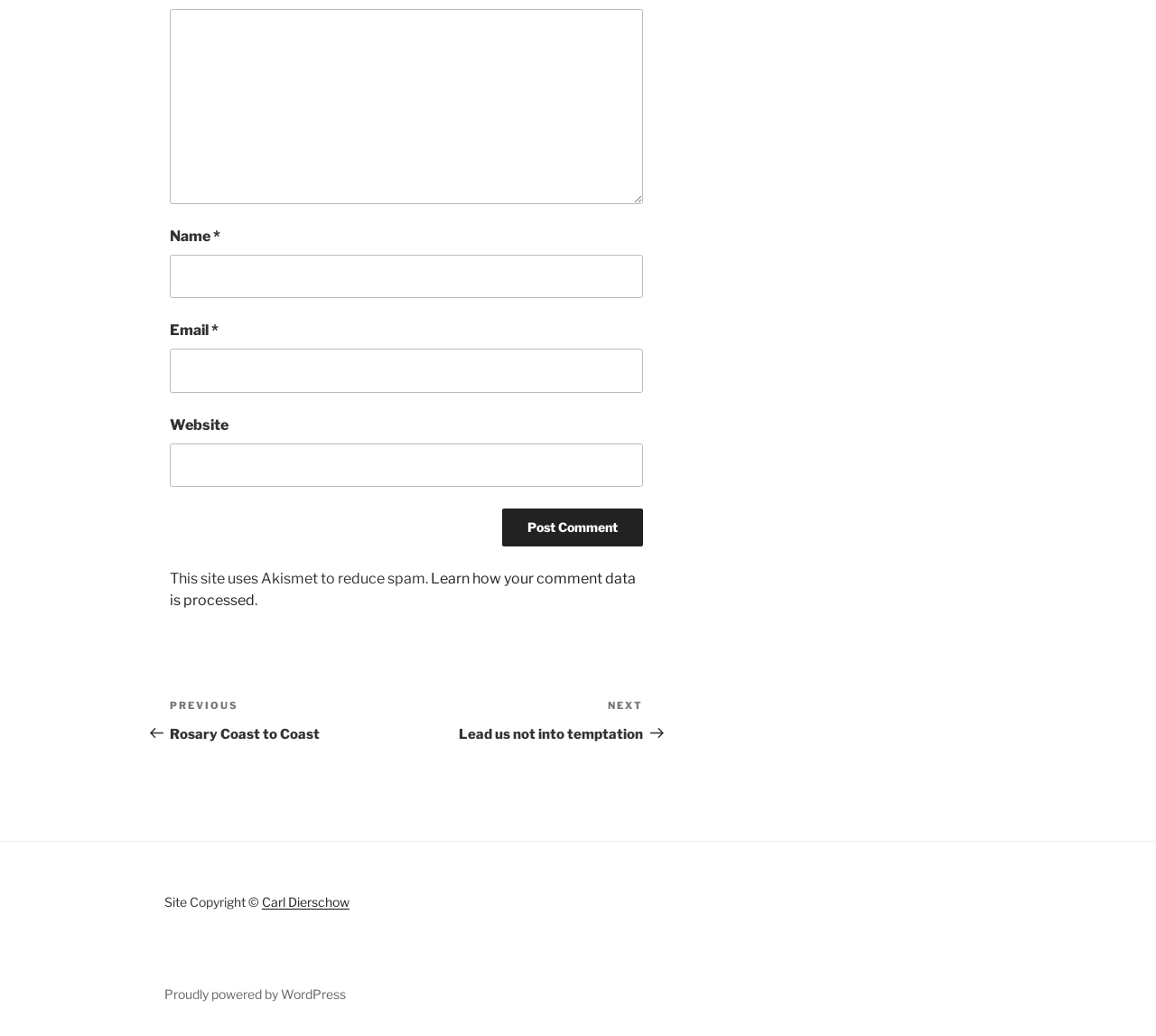What is the link 'Learn how your comment data is processed' for?
Please provide a comprehensive answer based on the visual information in the image.

The link 'Learn how your comment data is processed' is provided below the 'Email' textbox, suggesting that it is related to the processing of comment data. It is likely that the link leads to a page that explains how the website handles and processes user comments.